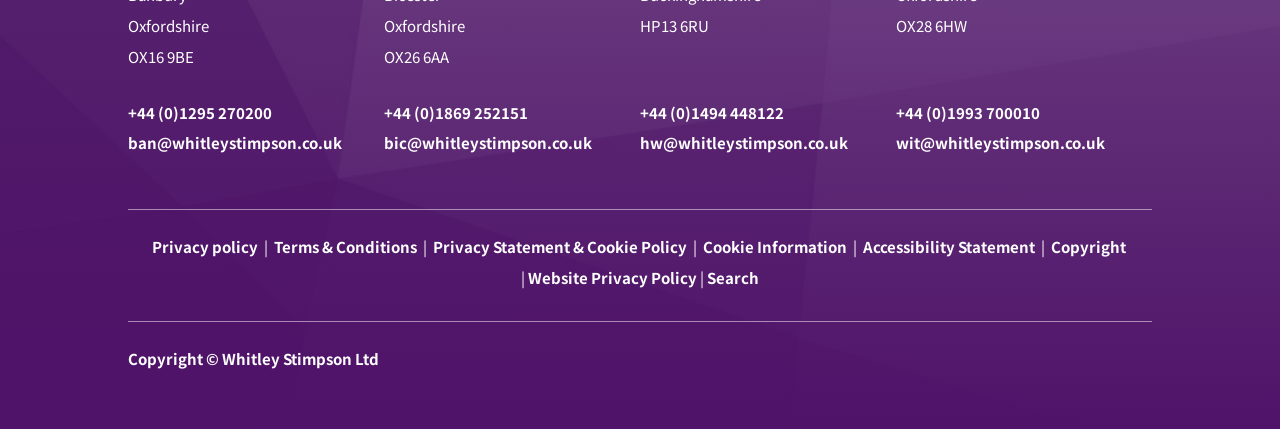Identify the bounding box coordinates of the clickable region to carry out the given instruction: "read recent posts".

None